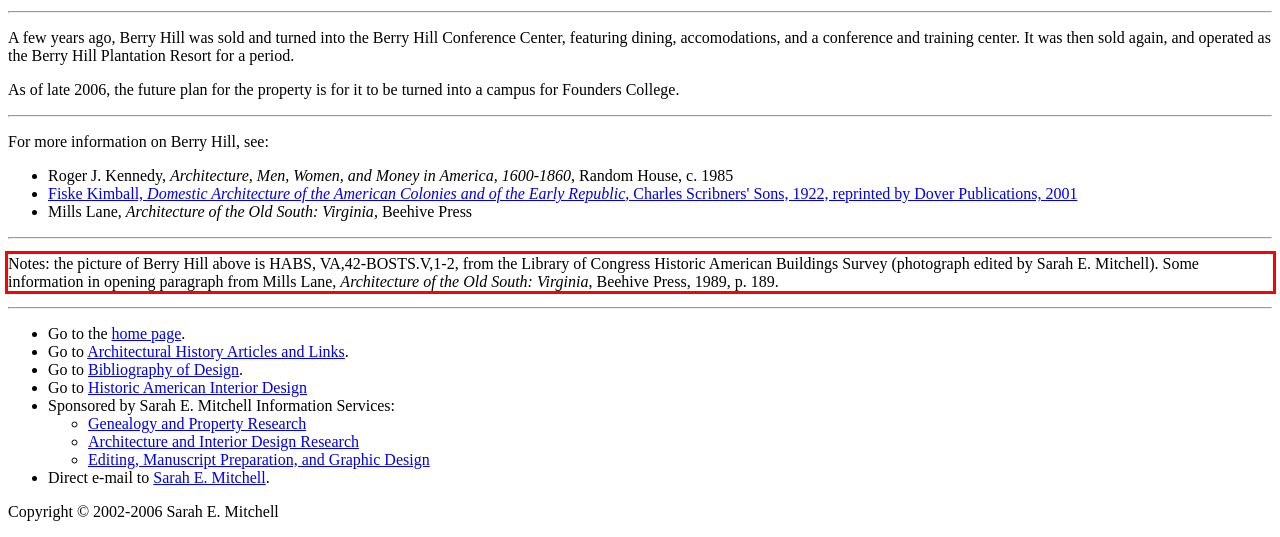Using the provided webpage screenshot, recognize the text content in the area marked by the red bounding box.

Notes: the picture of Berry Hill above is HABS, VA,42-BOSTS.V,1-2, from the Library of Congress Historic American Buildings Survey (photograph edited by Sarah E. Mitchell). Some information in opening paragraph from Mills Lane, Architecture of the Old South: Virginia, Beehive Press, 1989, p. 189.